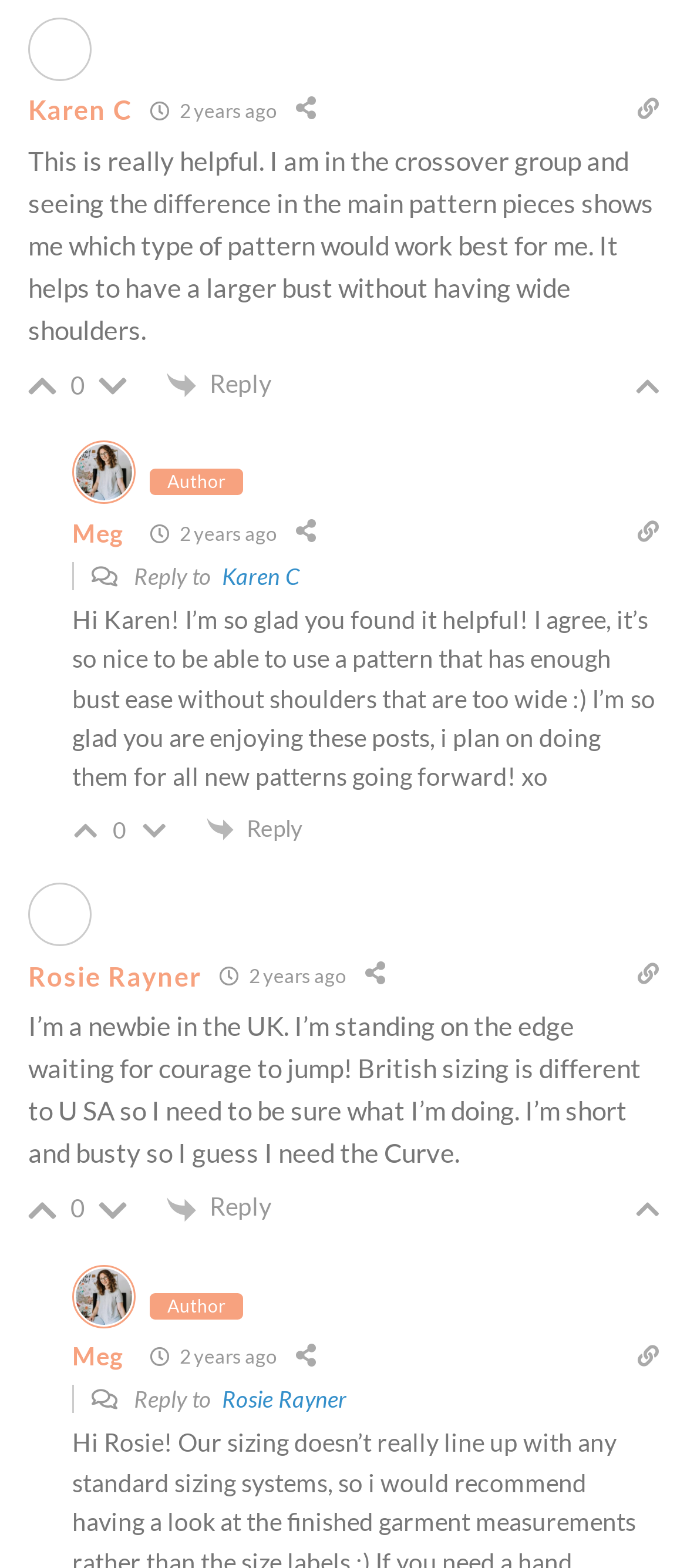Determine the bounding box coordinates of the clickable element necessary to fulfill the instruction: "Click the 'Login Register' button". Provide the coordinates as four float numbers within the 0 to 1 range, i.e., [left, top, right, bottom].

None